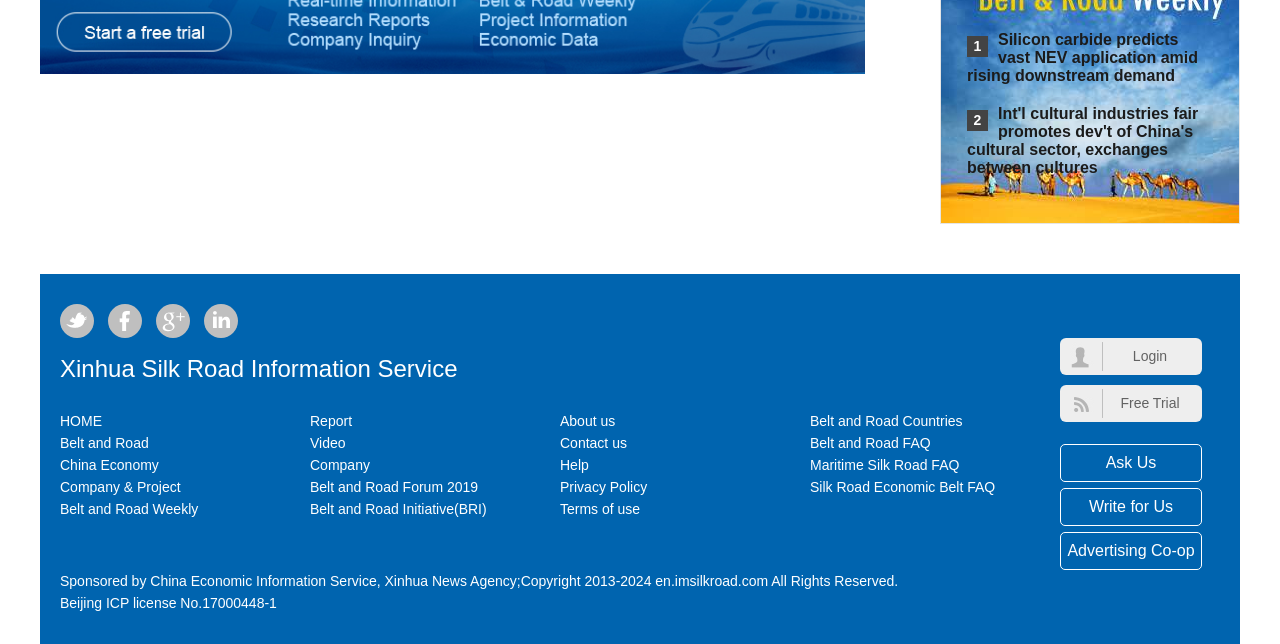Identify the bounding box coordinates necessary to click and complete the given instruction: "Go to HOME page".

[0.047, 0.641, 0.08, 0.666]